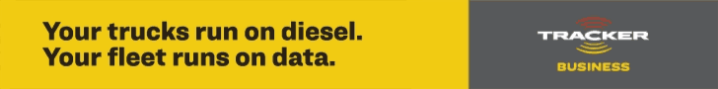What is the name of the logo displayed in the gray box?
Based on the image, give a concise answer in the form of a single word or short phrase.

TRACKER BUSINESS